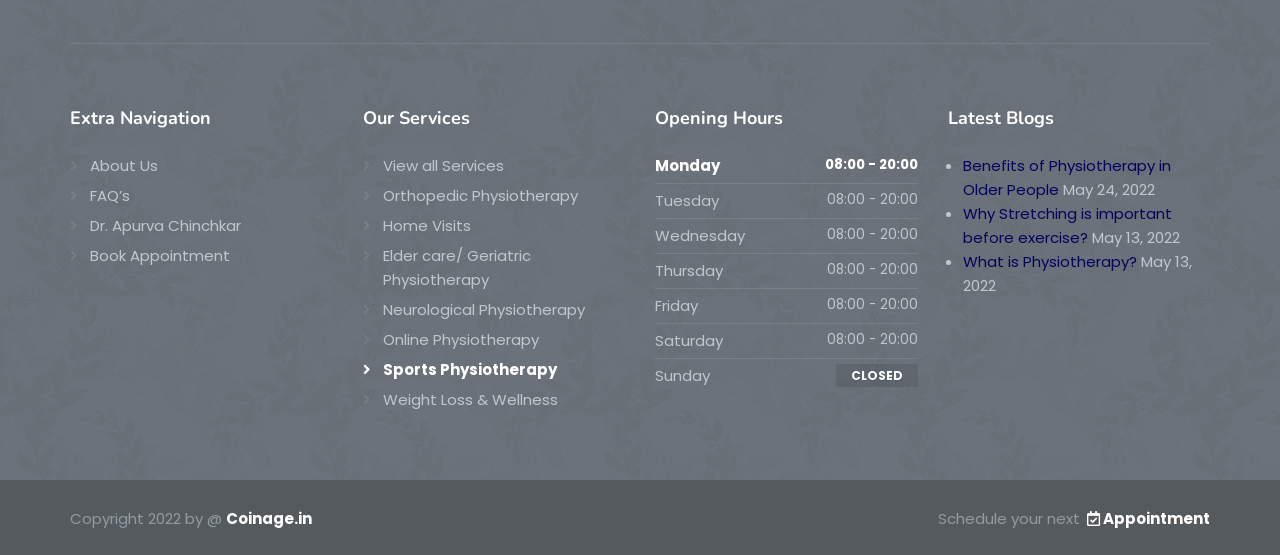Given the description Elder care/ Geriatric Physiotherapy, predict the bounding box coordinates of the UI element. Ensure the coordinates are in the format (top-left x, top-left y, bottom-right x, bottom-right y) and all values are between 0 and 1.

[0.283, 0.44, 0.488, 0.526]